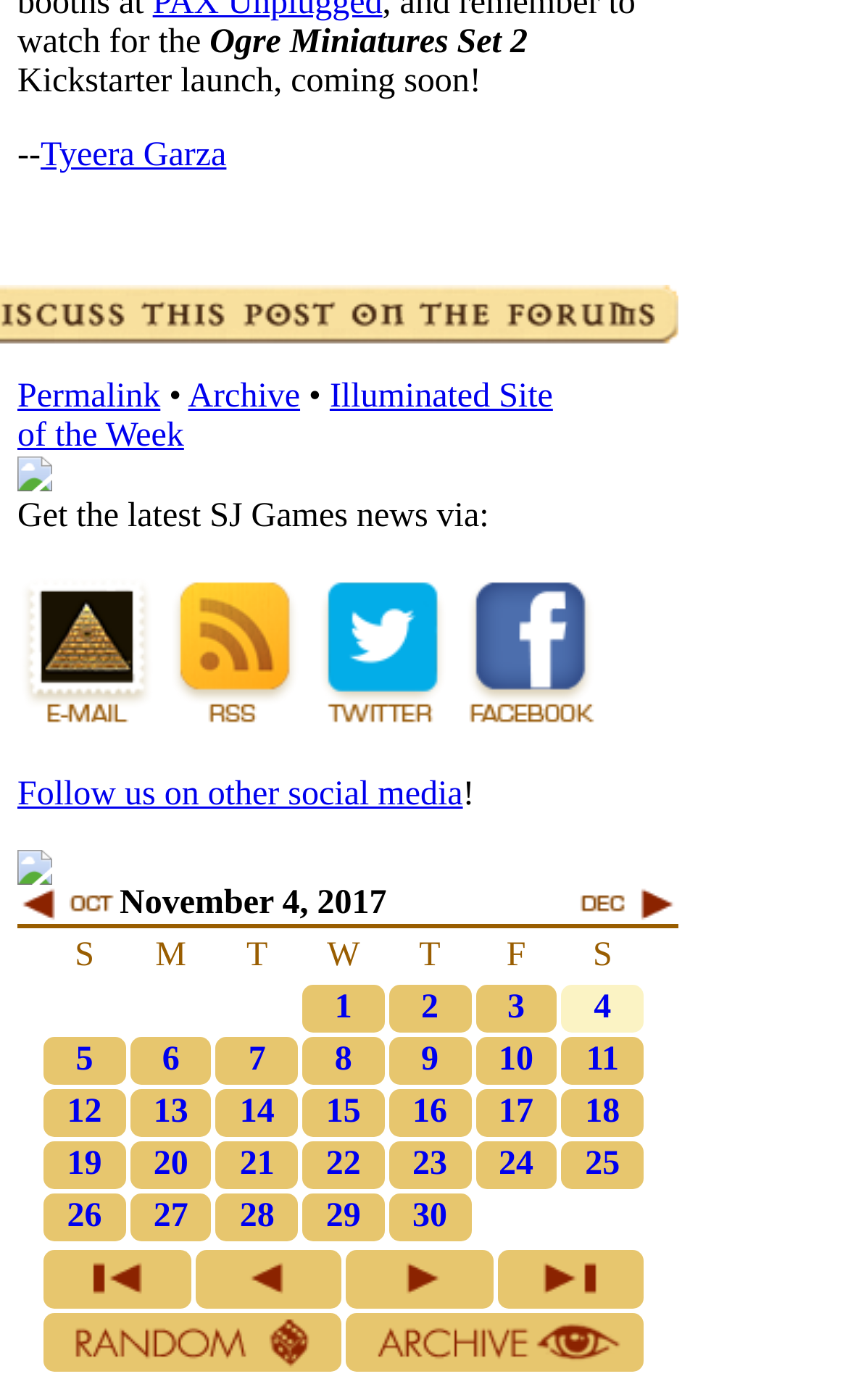Pinpoint the bounding box coordinates of the element to be clicked to execute the instruction: "Click the link to view the Ogre Miniatures Set 2".

[0.247, 0.017, 0.622, 0.043]